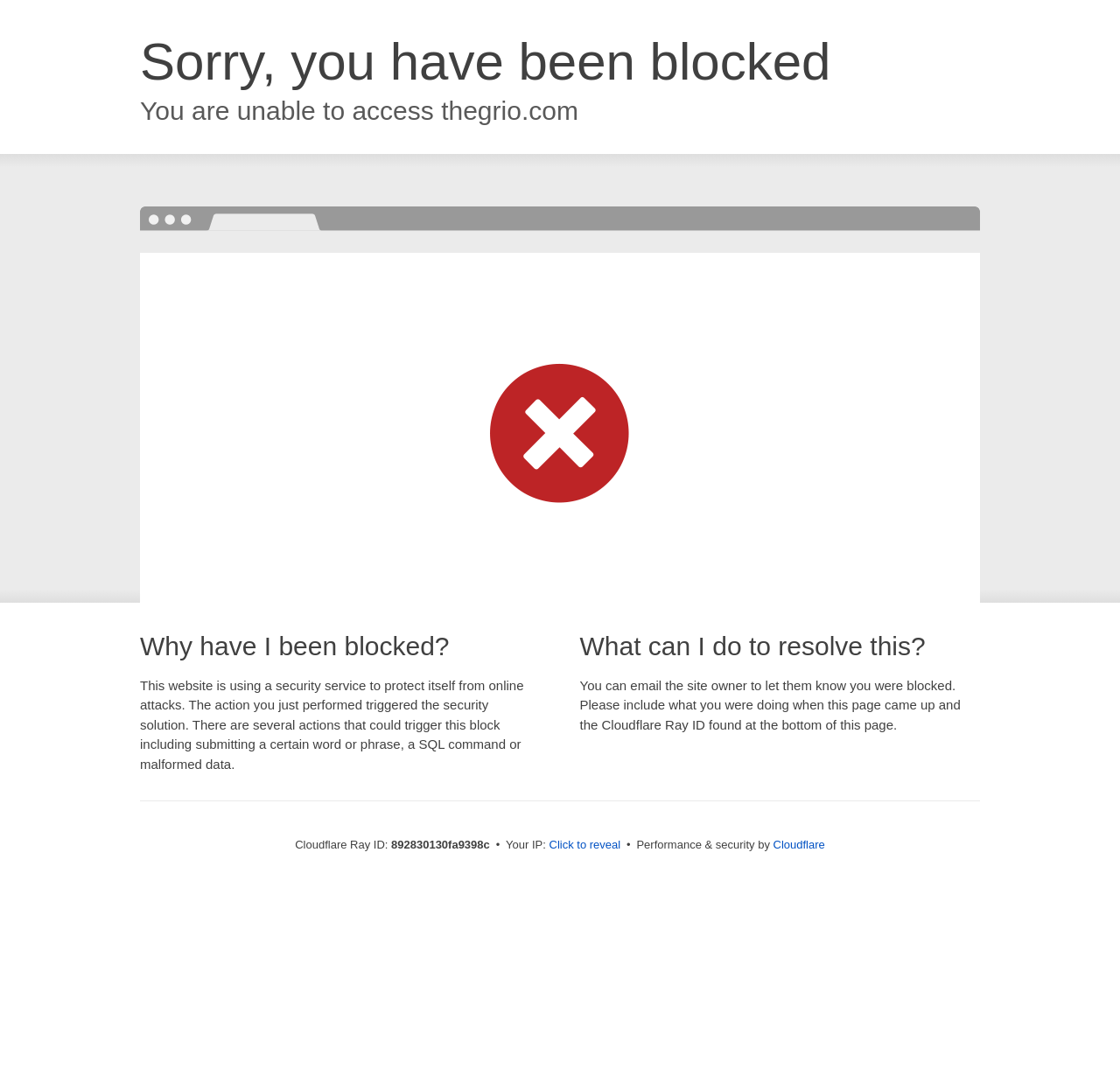Please find the bounding box for the UI component described as follows: "Click to reveal".

[0.49, 0.778, 0.554, 0.793]